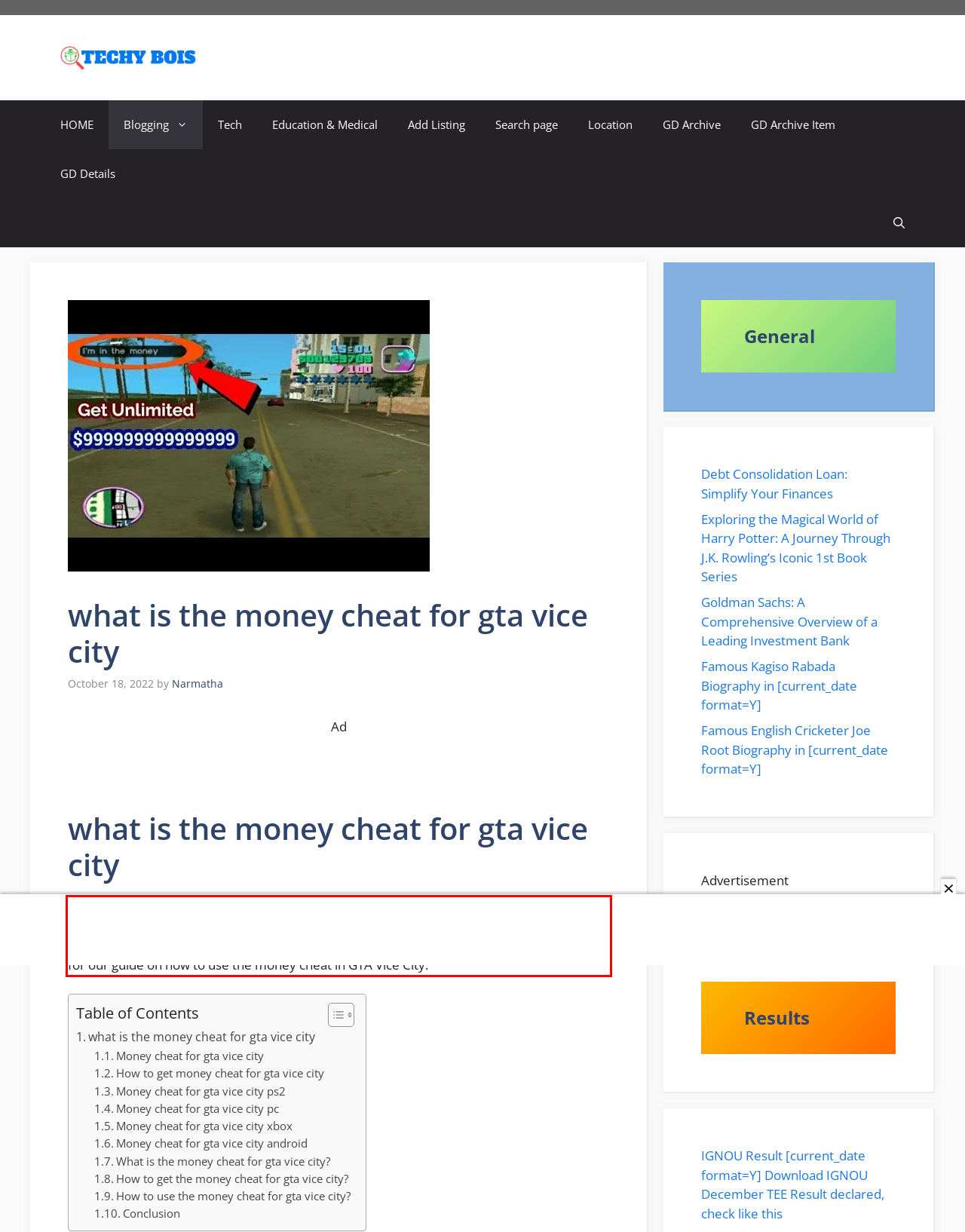Look at the webpage screenshot and recognize the text inside the red bounding box.

If you’re looking to get ahead in Grand Theft Auto Vice City, you need to know about the money cheat. This little-known cheat allows you to earn tons of money very quickly by exploiting a few game mechanics. So if you’re looking to make some easy cash, keep reading for our guide on how to use the money cheat in GTA Vice City.